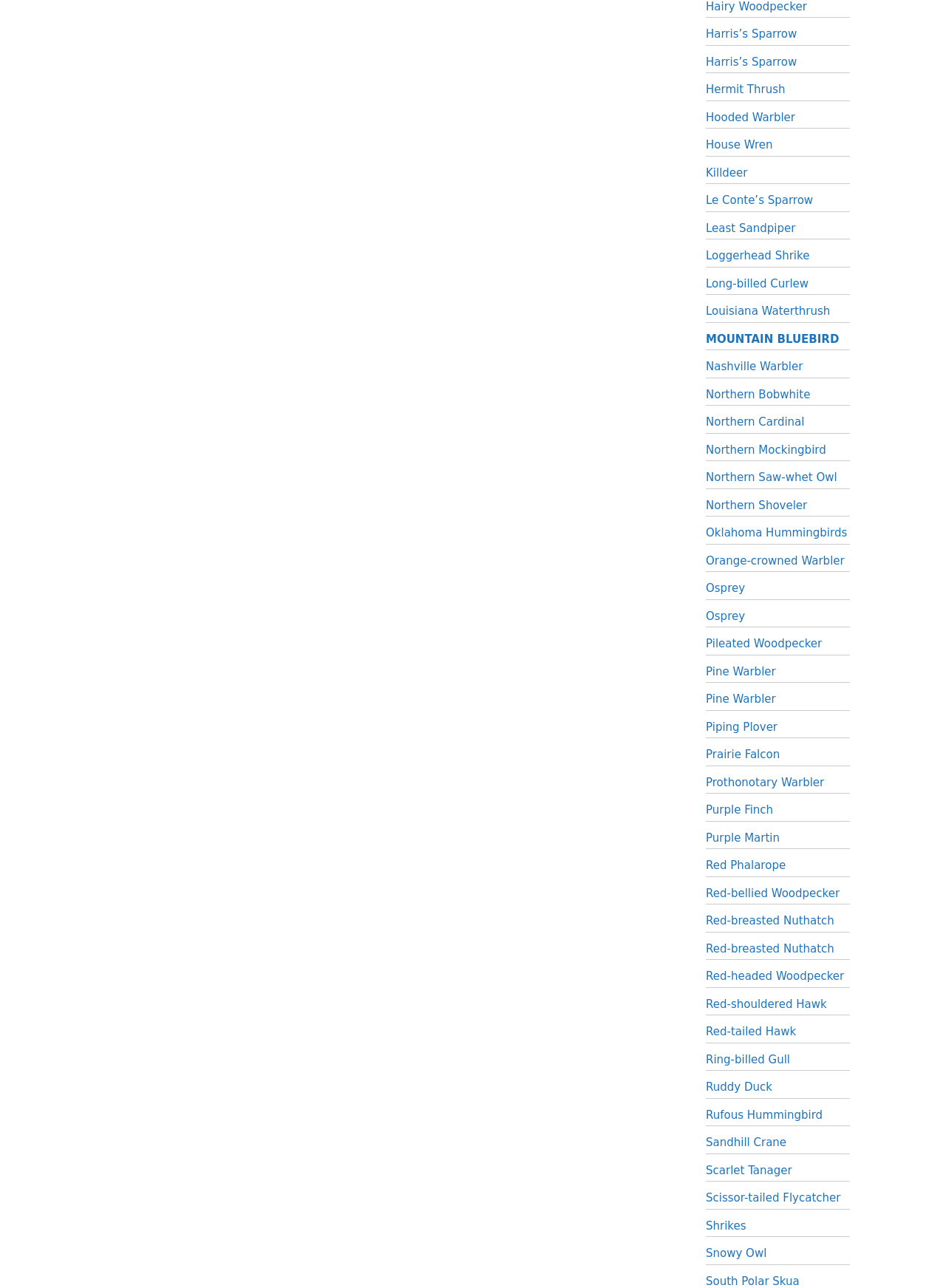Can you show the bounding box coordinates of the region to click on to complete the task described in the instruction: "Click on Harris’s Sparrow"?

[0.746, 0.021, 0.842, 0.032]